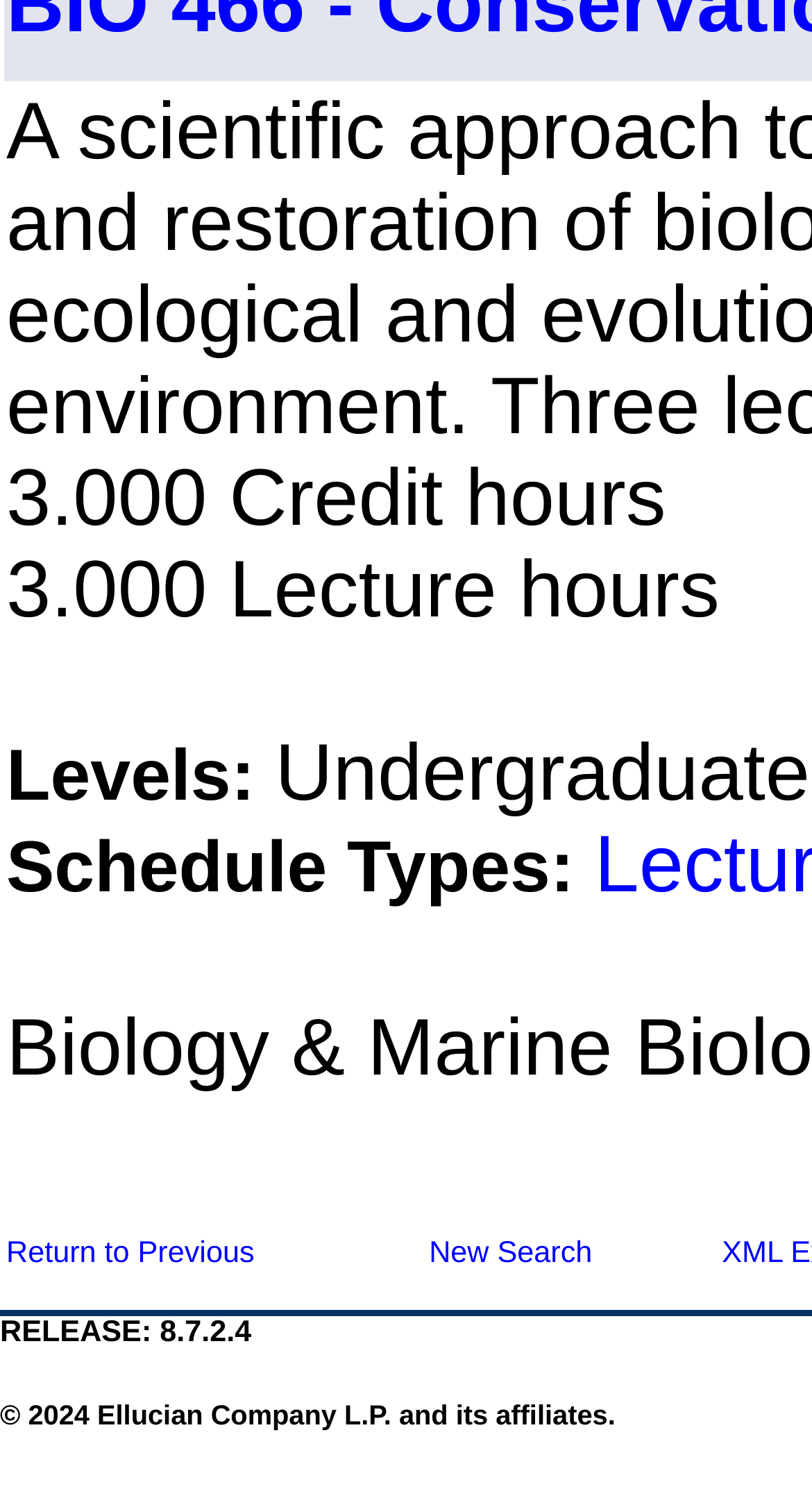Using the webpage screenshot, locate the HTML element that fits the following description and provide its bounding box: "Return to Previous".

[0.008, 0.831, 0.313, 0.853]